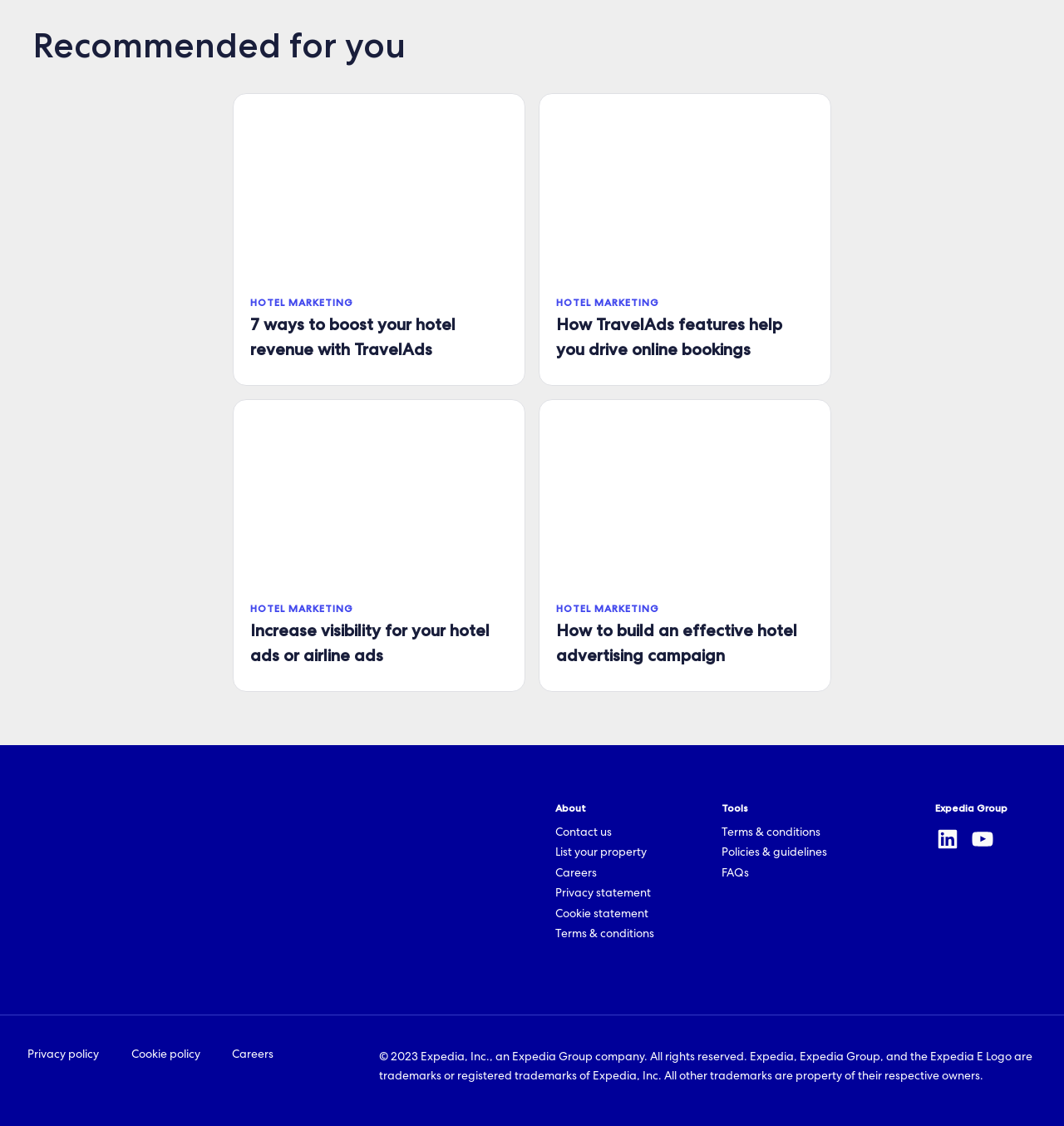Given the element description, predict the bounding box coordinates in the format (top-left x, top-left y, bottom-right x, bottom-right y). Make sure all values are between 0 and 1. Here is the element description: Cookie policy

[0.123, 0.931, 0.188, 0.944]